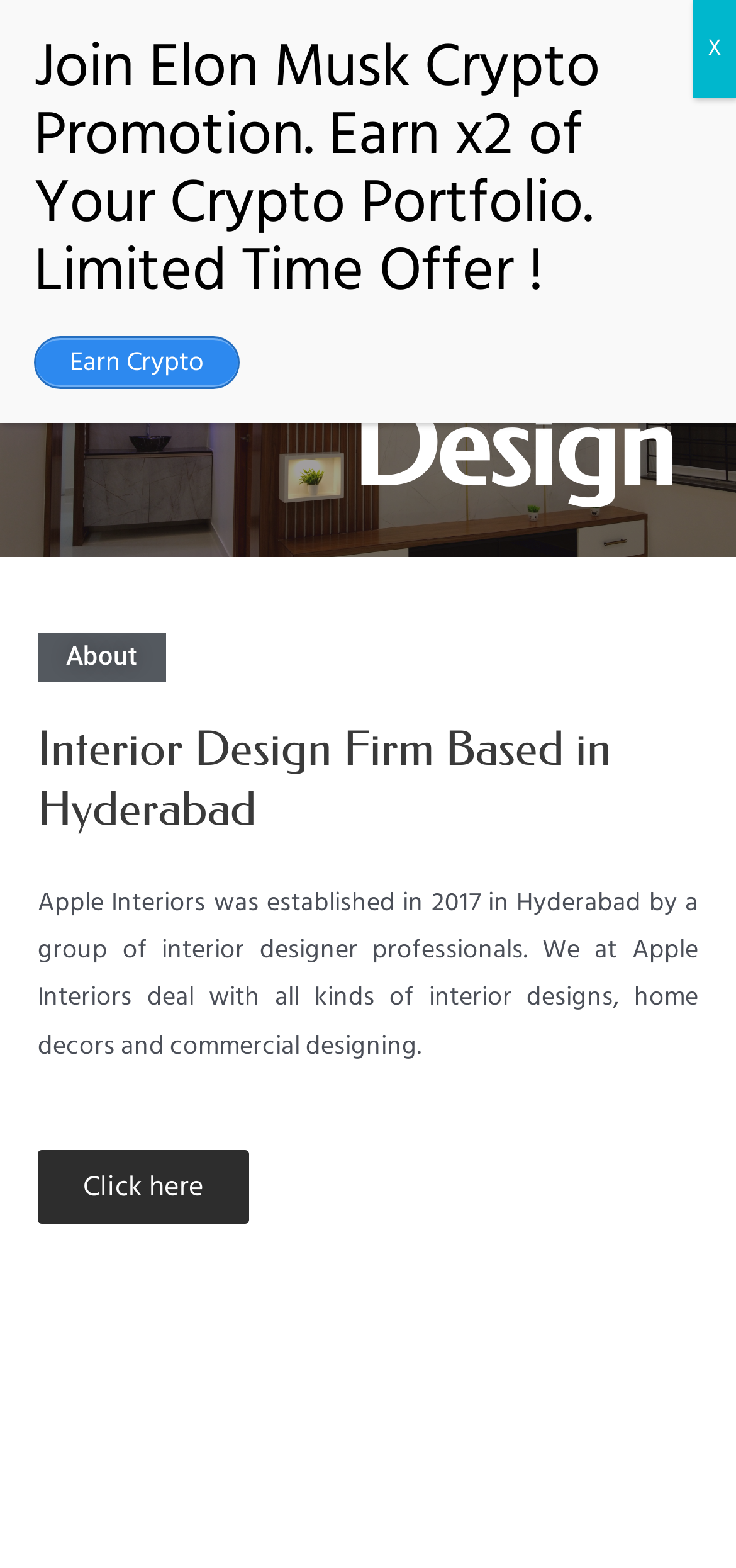What is the name of the interior design firm?
Using the image, answer in one word or phrase.

Apple Interiors